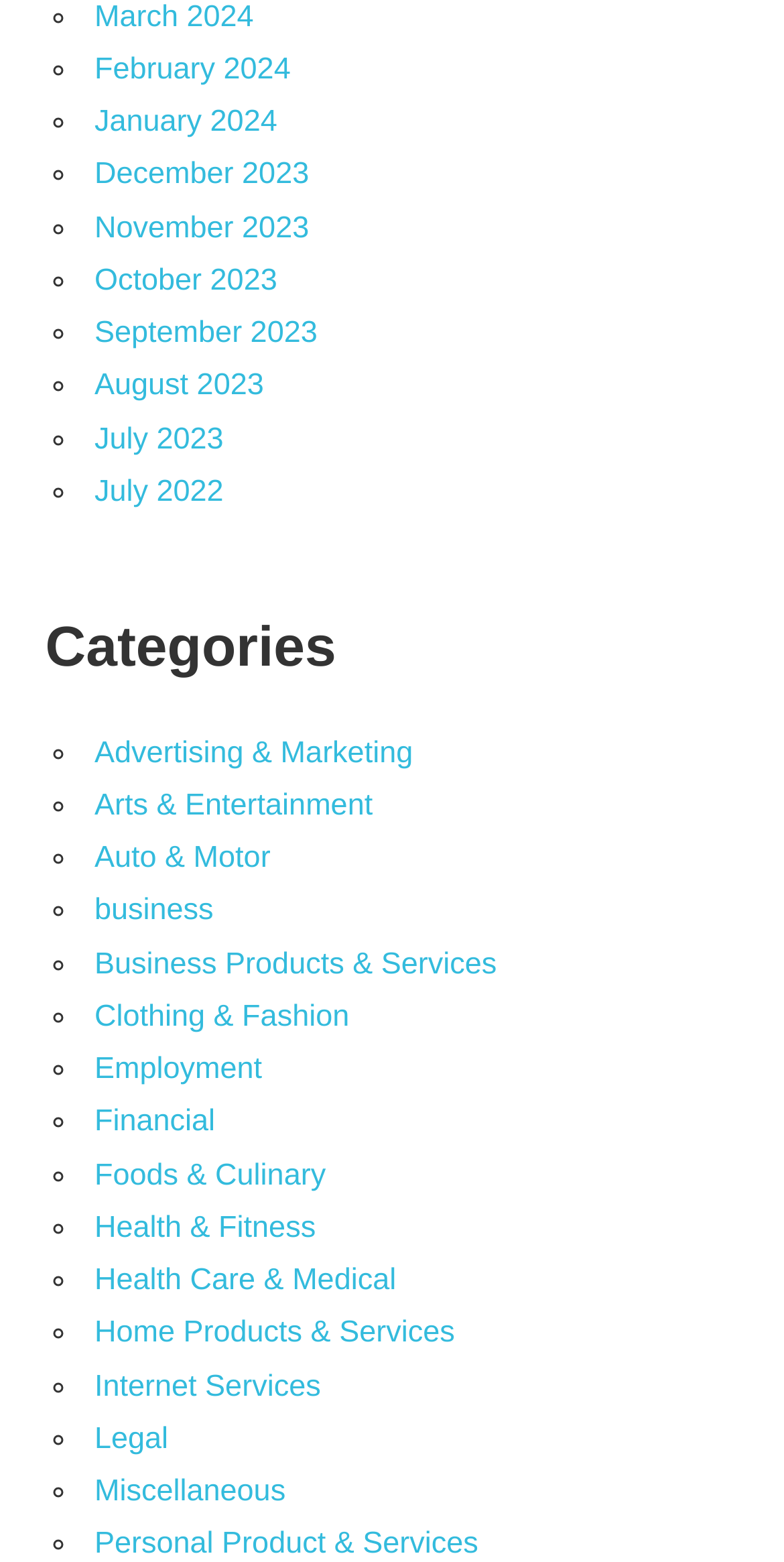Give a short answer using one word or phrase for the question:
How many months are listed?

12